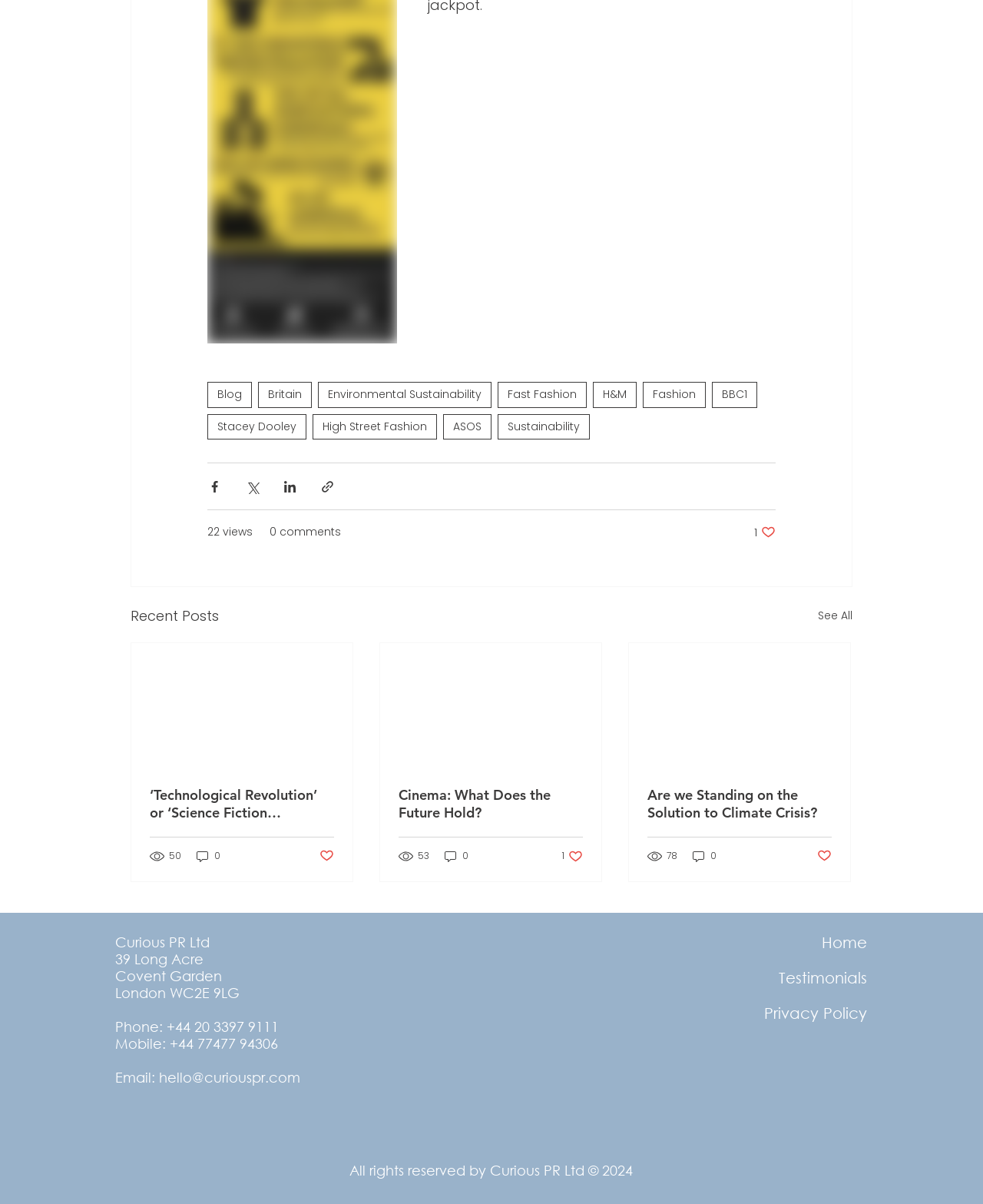Please identify the bounding box coordinates of the clickable area that will fulfill the following instruction: "View the 'Recent Posts'". The coordinates should be in the format of four float numbers between 0 and 1, i.e., [left, top, right, bottom].

[0.133, 0.502, 0.223, 0.521]